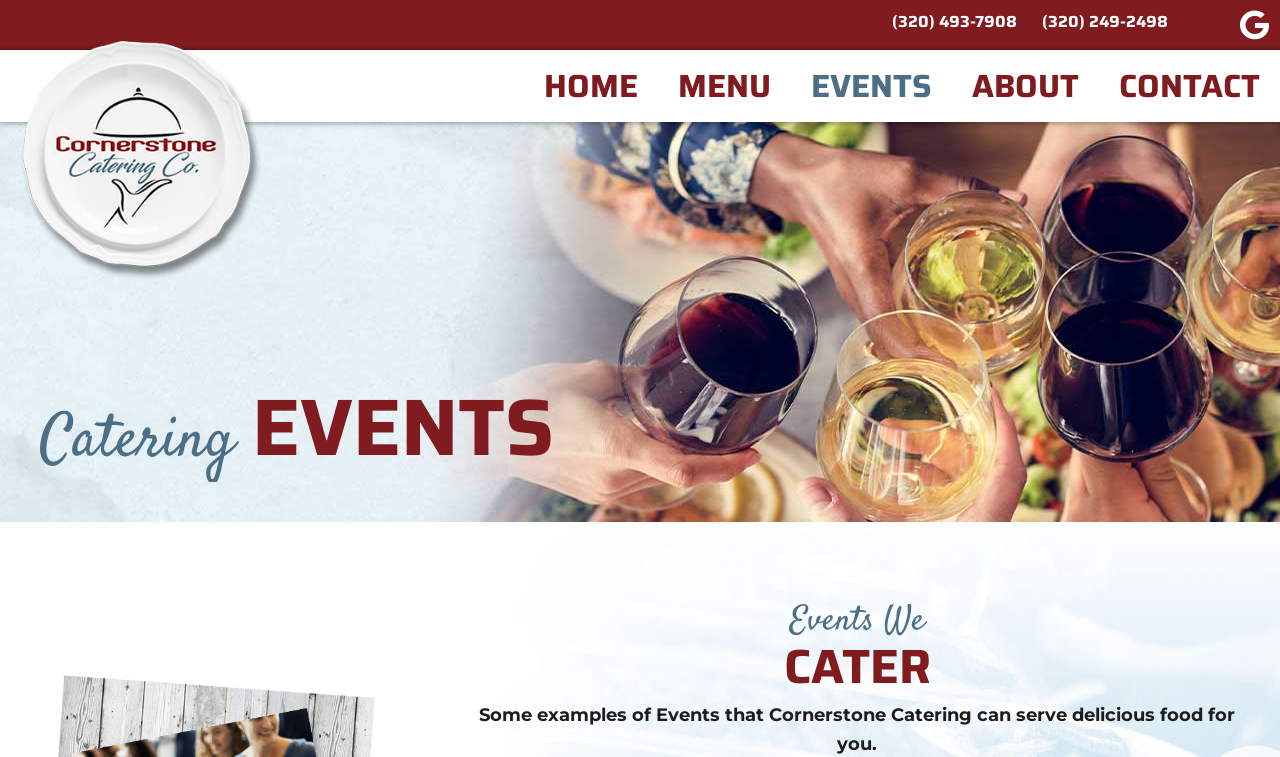What is the purpose of Cornerstone Catering?
From the details in the image, provide a complete and detailed answer to the question.

The StaticText element at [0.374, 0.93, 0.965, 0.997] states that Cornerstone Catering can serve delicious food for various events. This suggests that the primary purpose of Cornerstone Catering is to provide food services for events.